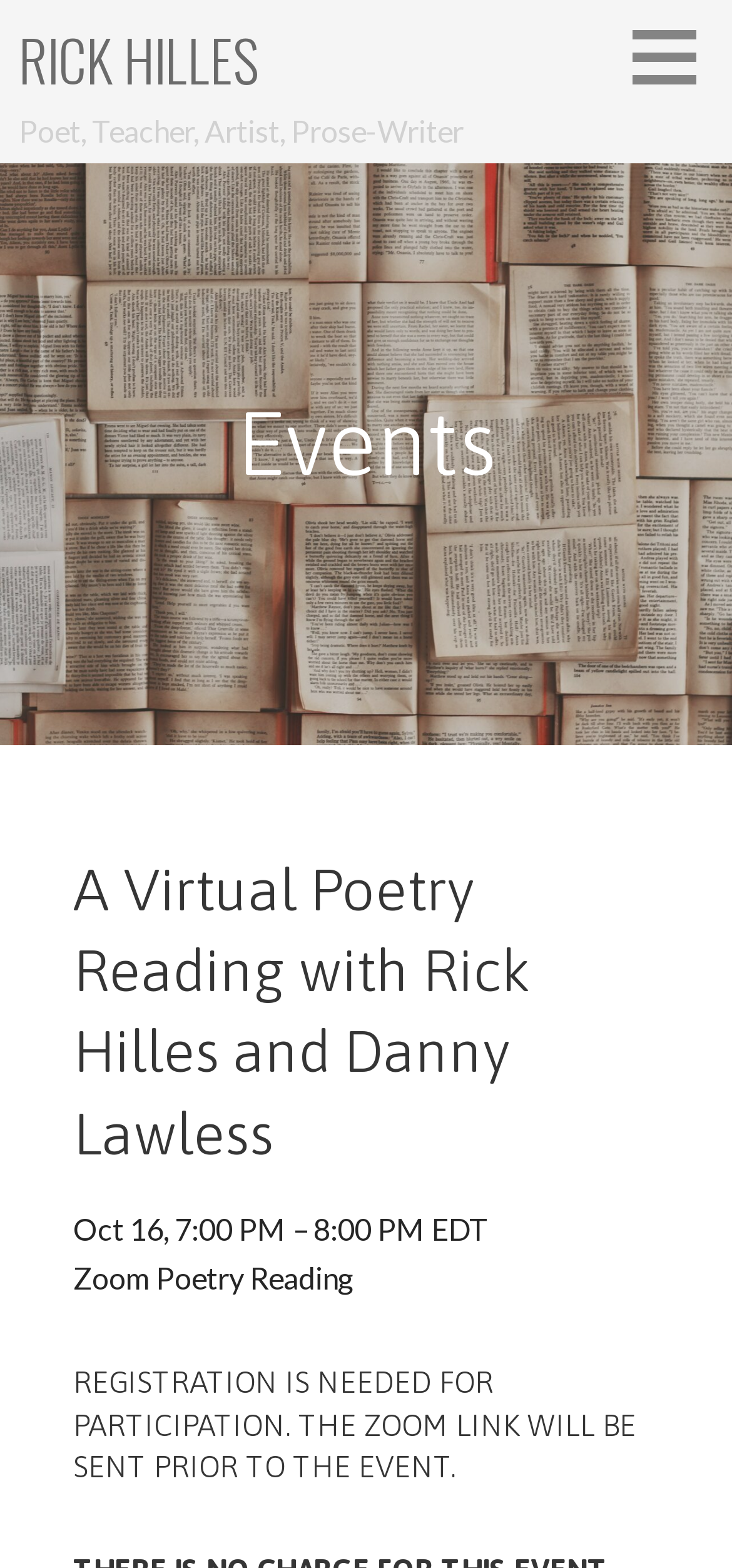Locate the bounding box of the UI element defined by this description: "parent_node: RICK HILLES". The coordinates should be given as four float numbers between 0 and 1, formatted as [left, top, right, bottom].

[0.852, 0.005, 1.0, 0.068]